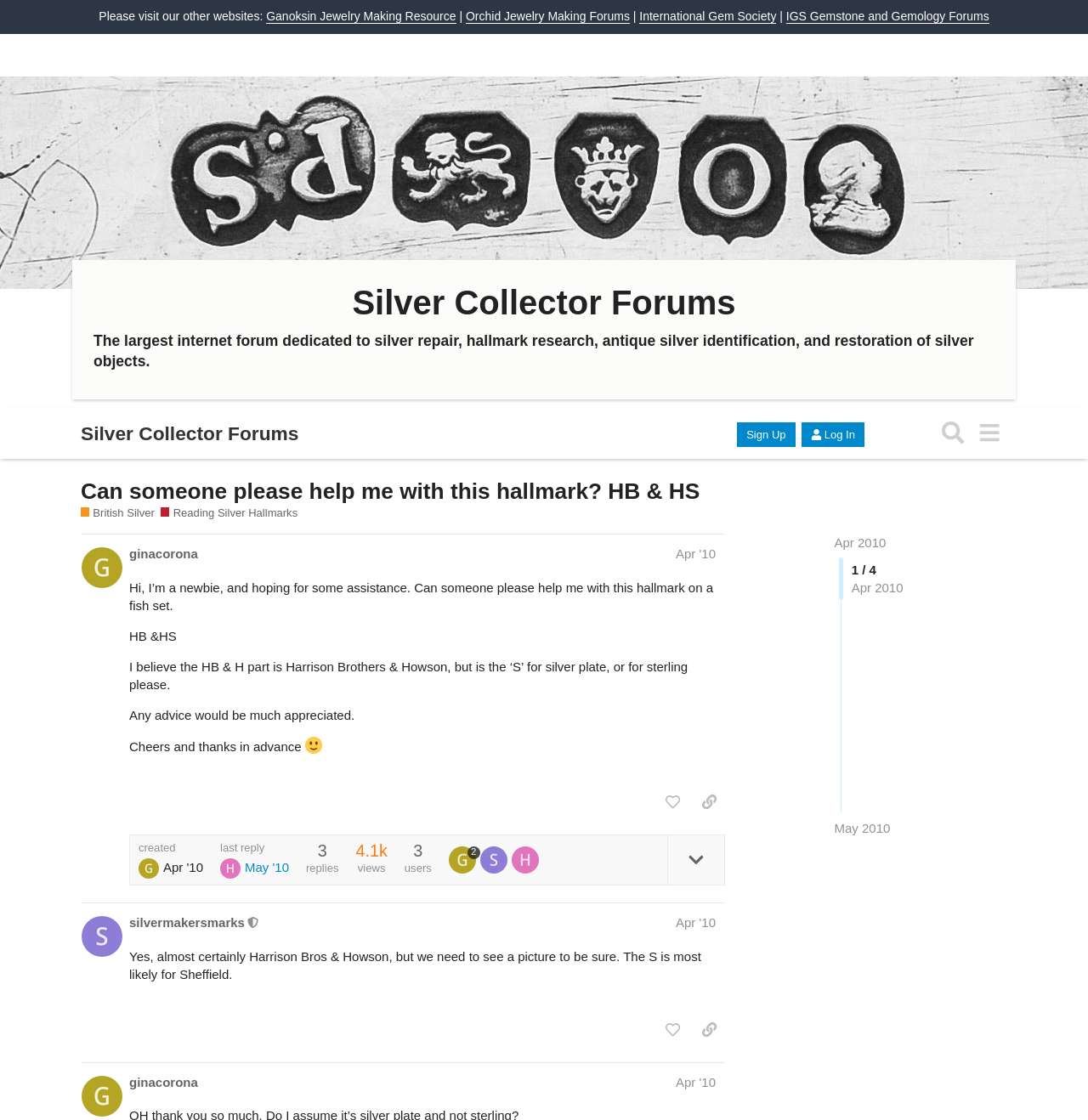Provide a thorough and detailed response to the question by examining the image: 
How many replies are there in the topic?

I found the answer by looking at the static text element with the text '4.1k' at coordinates [0.327, 0.751, 0.356, 0.768]. This element is likely to represent the number of replies in the topic.